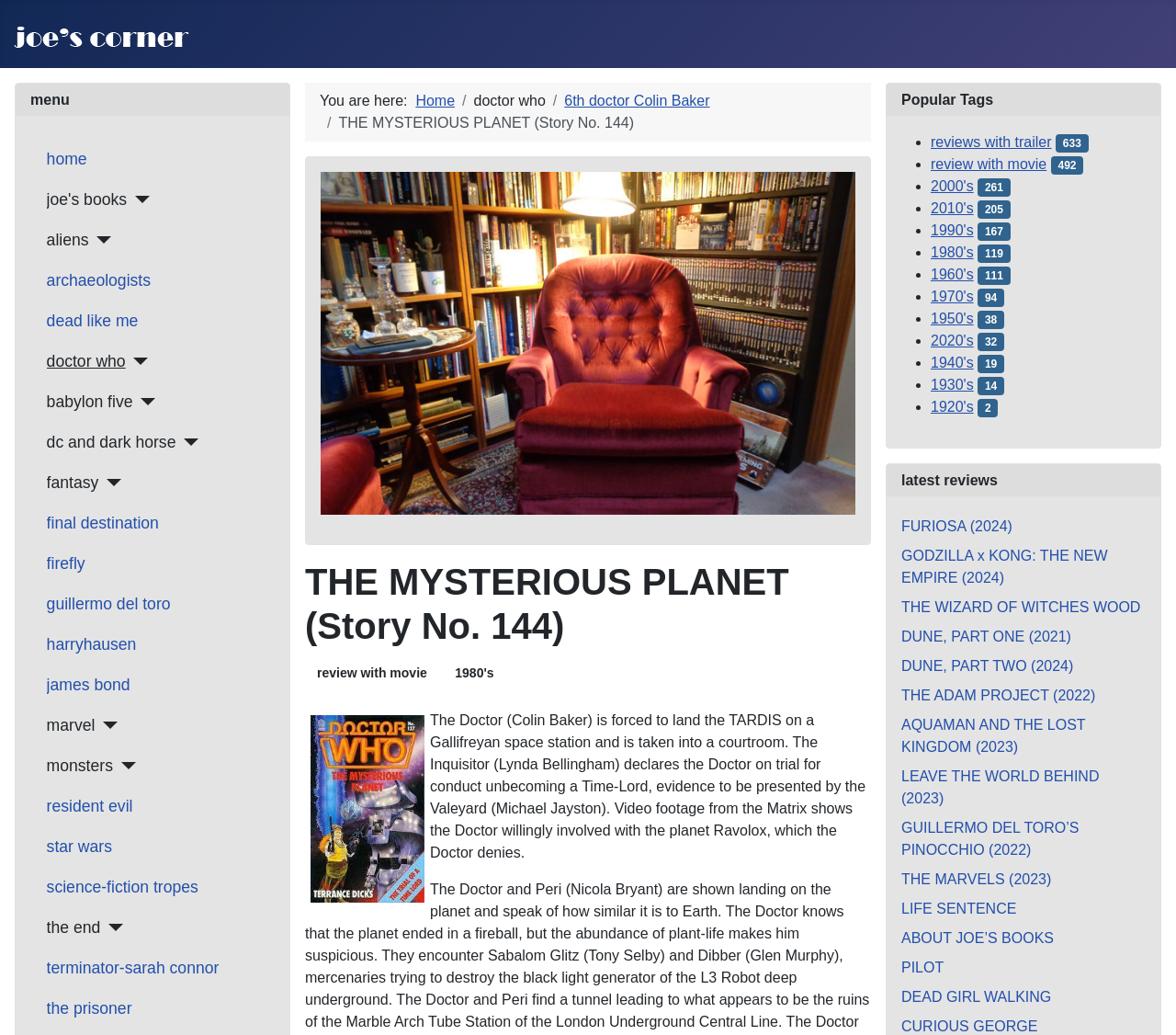Pinpoint the bounding box coordinates of the clickable element needed to complete the instruction: "click on the 'home' link". The coordinates should be provided as four float numbers between 0 and 1: [left, top, right, bottom].

[0.04, 0.142, 0.074, 0.166]